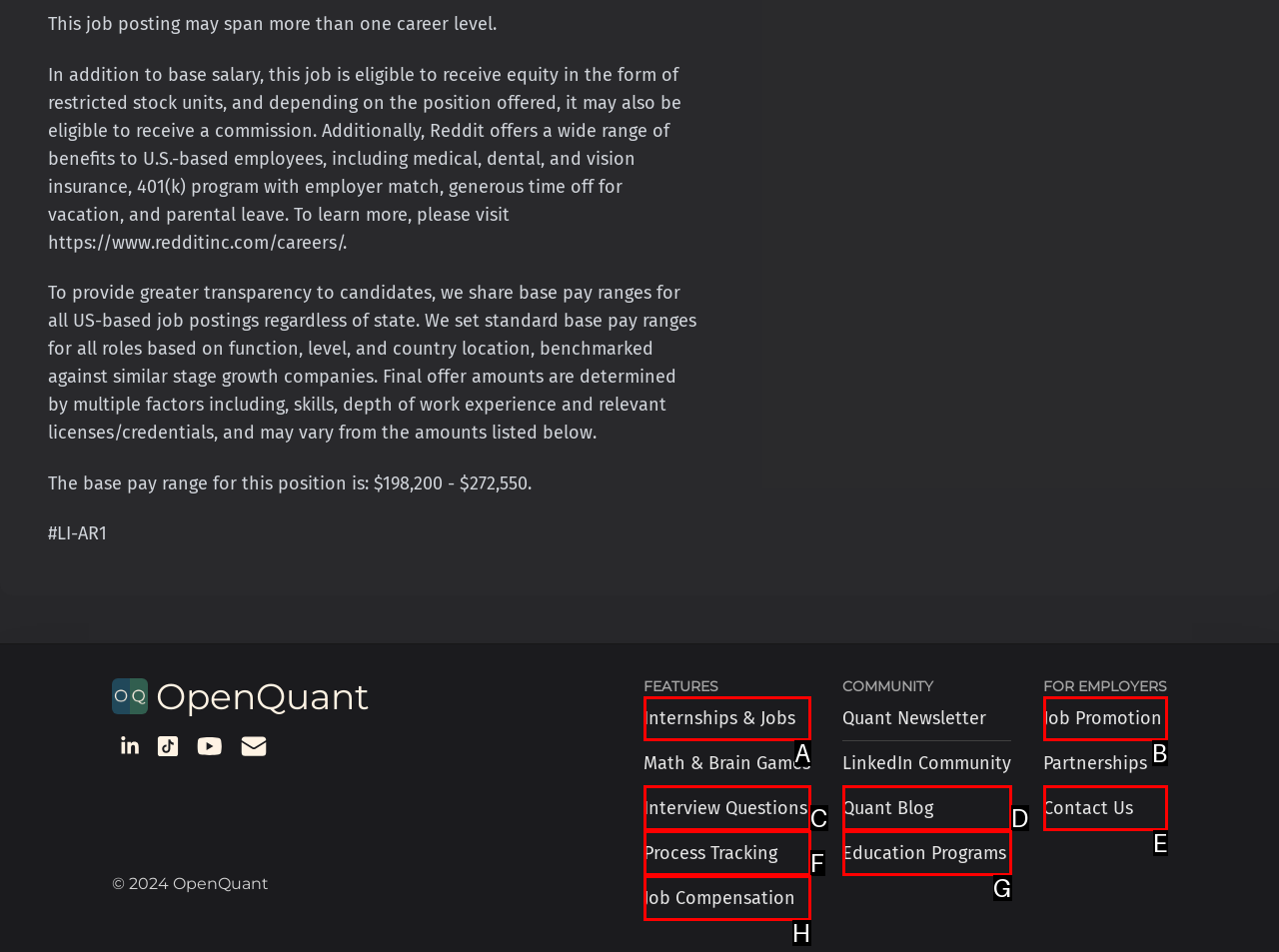Determine the option that best fits the description: Internships & Jobs
Reply with the letter of the correct option directly.

A